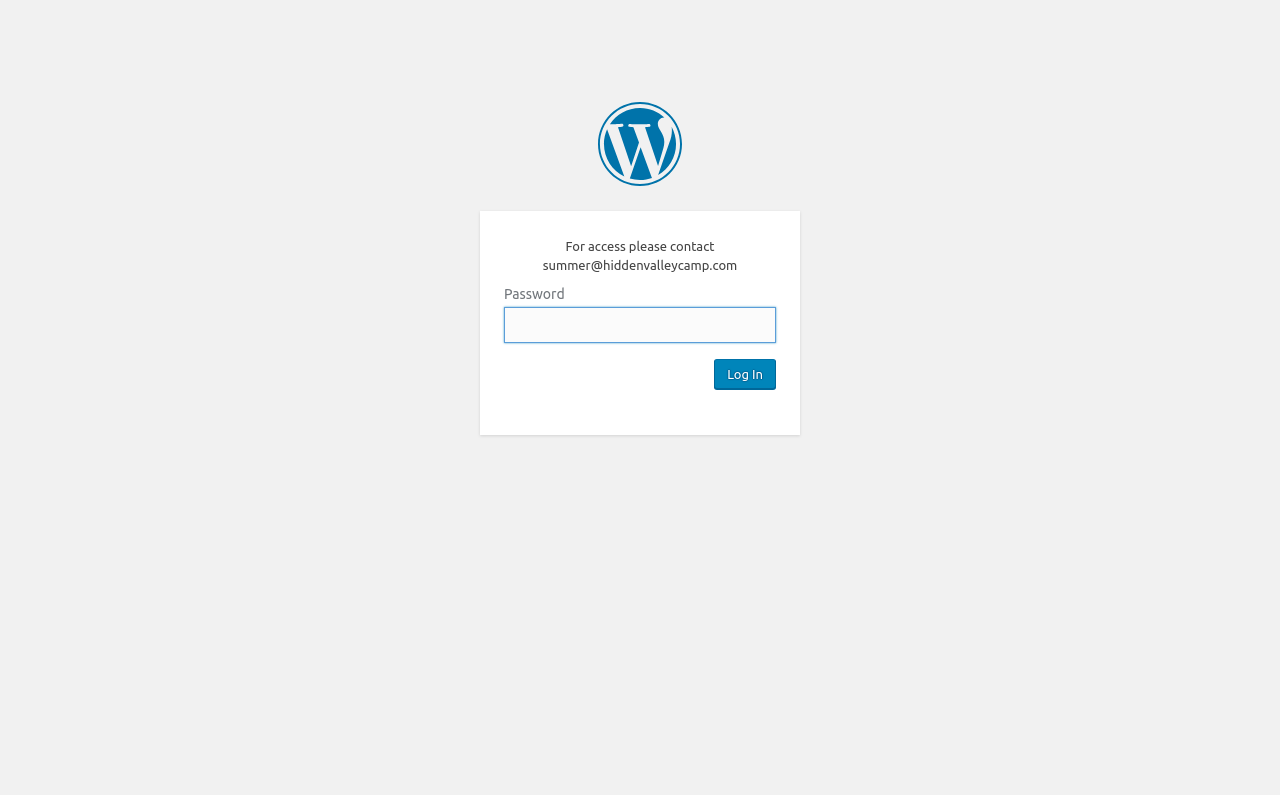Offer a meticulous description of the webpage's structure and content.

The webpage is titled "Hidden Valley Camp" and appears to be a login page. At the top, there is a large heading with the same title, "Hidden Valley Camp", which is also a clickable link. Below this heading, there is a notice that reads "For access please contact" followed by an email address "summer@hiddenvalleycamp.com". 

Further down, there is a section for logging in, which consists of a "Password" label and a corresponding textbox where users can enter their password. The textbox is currently focused, indicating that it is ready for user input. To the right of the textbox, there is a "Log In" button.